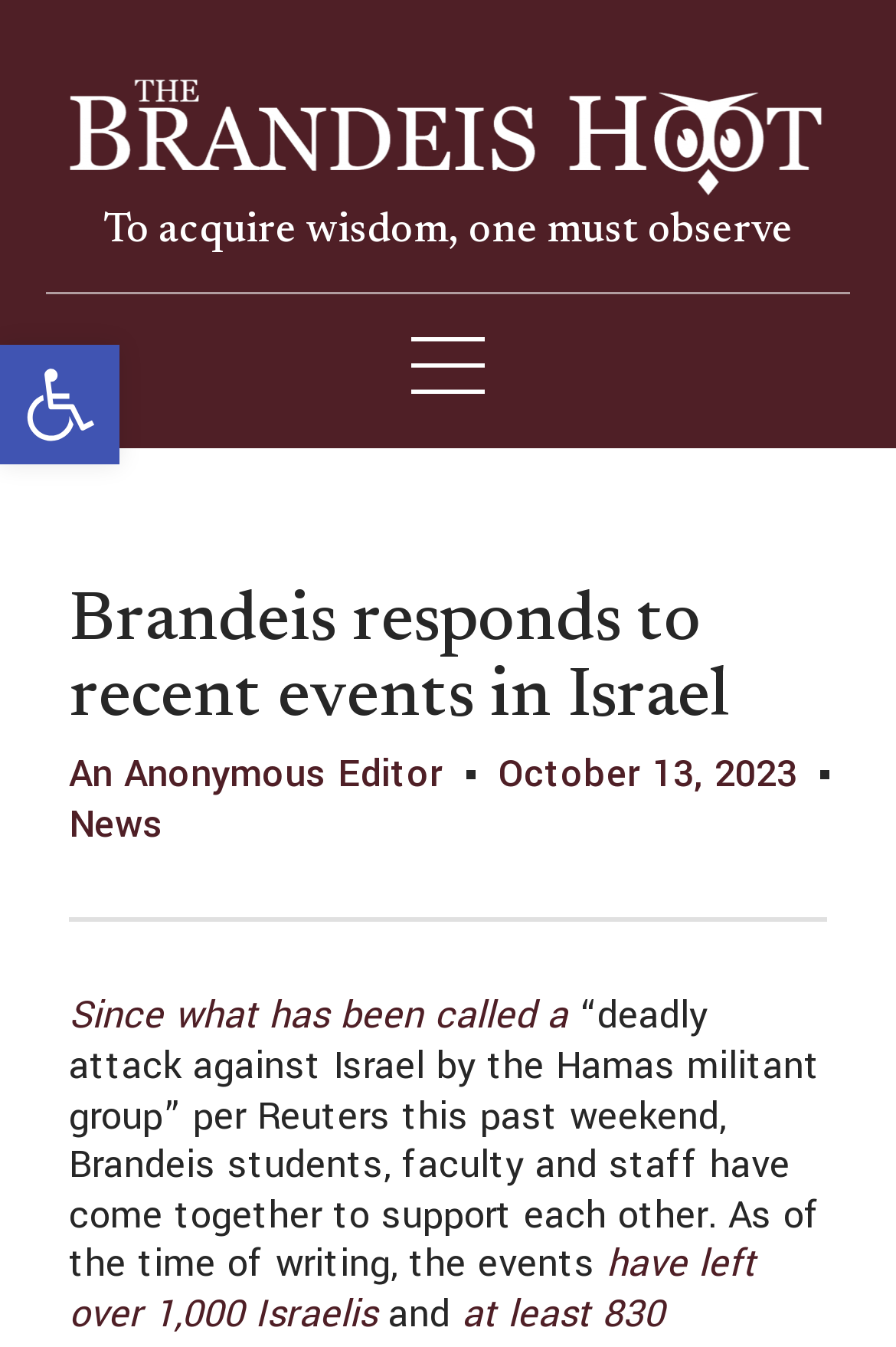Detail the various sections and features present on the webpage.

The webpage is about Brandeis University's response to recent events in Israel. At the top left corner, there is a link to open a toolbar, accompanied by a small image. Below this, there is a horizontal link spanning almost the entire width of the page. 

A heading quote "To acquire wisdom, one must observe" is positioned above the main content, followed by a larger heading "Brandeis responds to recent events in Israel" that occupies a significant portion of the page. 

To the right of the main heading, there is an image. Below the main heading, there are links to the author "An Anonymous Editor" and the publication date "October 13, 2023". 

Further down, there is a link to the "News" section, followed by a link to an article and a static text block that summarizes the recent events in Israel, including a deadly attack by the Hamas militant group that has affected over 1,000 Israelis. The article continues with another link that provides more information about the events.